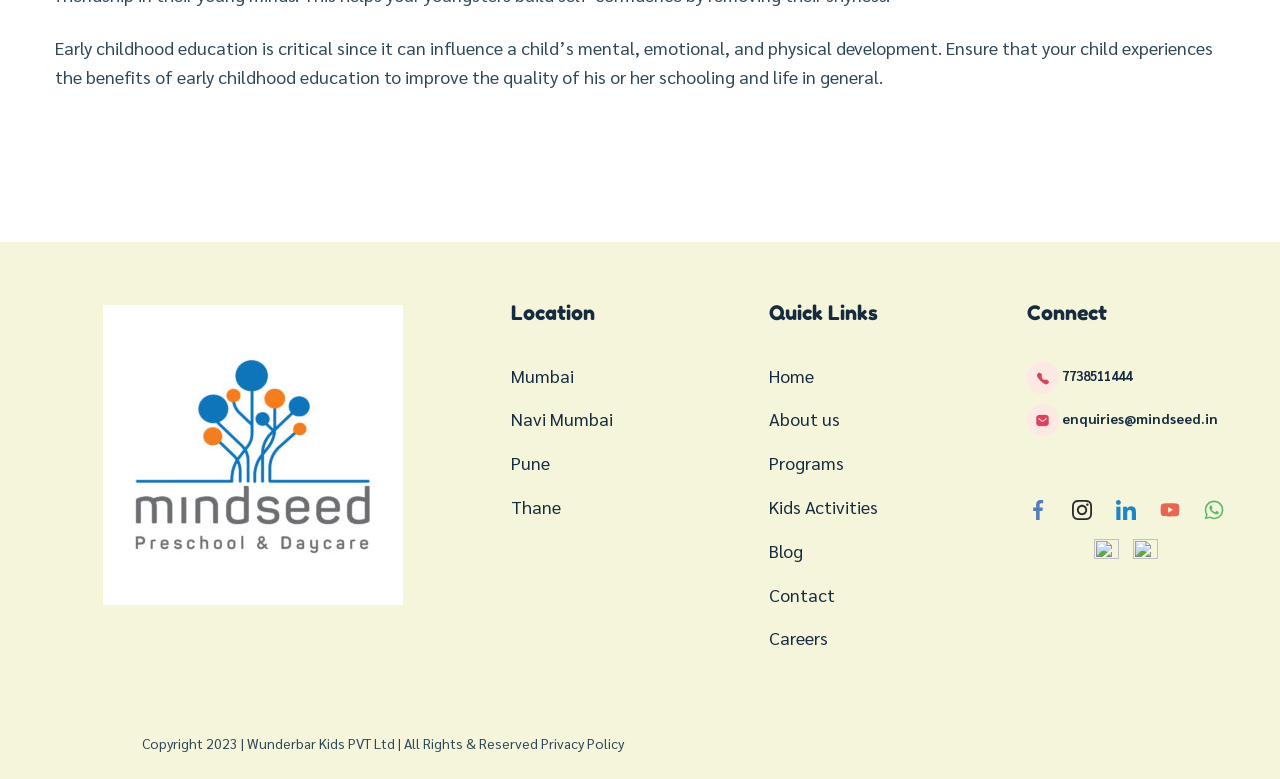Respond with a single word or phrase for the following question: 
What social media platforms are mentioned on the webpage?

Facebook, Instagram, LinkedIn, YouTube, WhatsApp